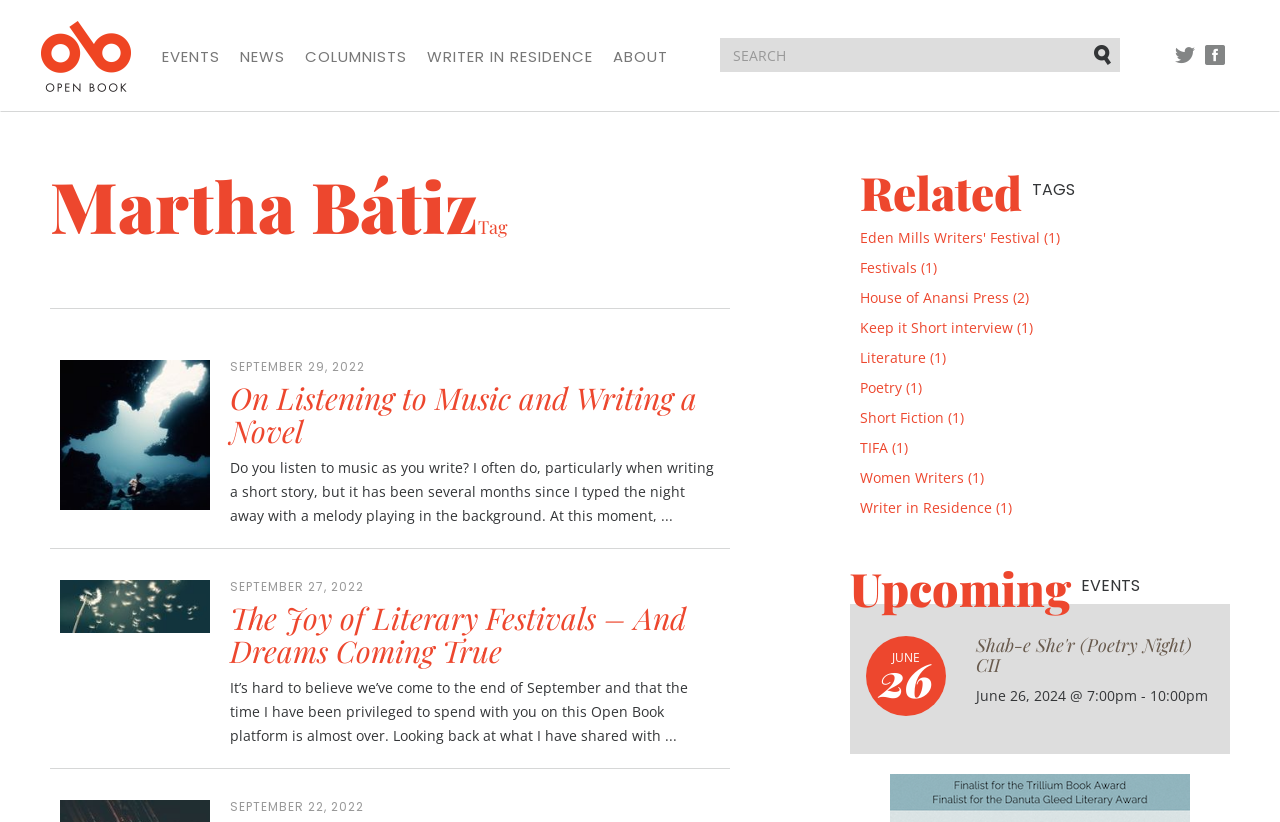Analyze and describe the webpage in a detailed narrative.

The webpage is about Martha Bátiz, an author, and her Open Book platform. At the top left, there is a logo with the text "Open Book" and an image with the same name. Below the logo, there are several navigation links, including "EVENTS", "NEWS", "COLUMNISTS", "WRITER IN RESIDENCE", and "ABOUT", which are aligned horizontally. 

On the top right, there are social media links to Twitter and Facebook. Next to these links, there is a search box with a "Submit" button. 

The main content of the page is divided into two sections. The first section has a header "Martha BátizTag" and features two articles with images and headings, "On Listening to Music and Writing a Novel" and "The Joy of Literary Festivals – And Dreams Coming True". 

The second section is below the first one and has a header "Related TAGS". This section lists several tags, including "Eden Mills Writers' Festival", "Festivals", "House of Anansi Press", and others, which are aligned vertically. 

Further down, there is a section with a header "Upcoming EVENTS" that lists an event, "Shab-e She'r (Poetry Night) CII", with its date and time, June 26, 2024, from 7:00 pm to 10:00 pm.